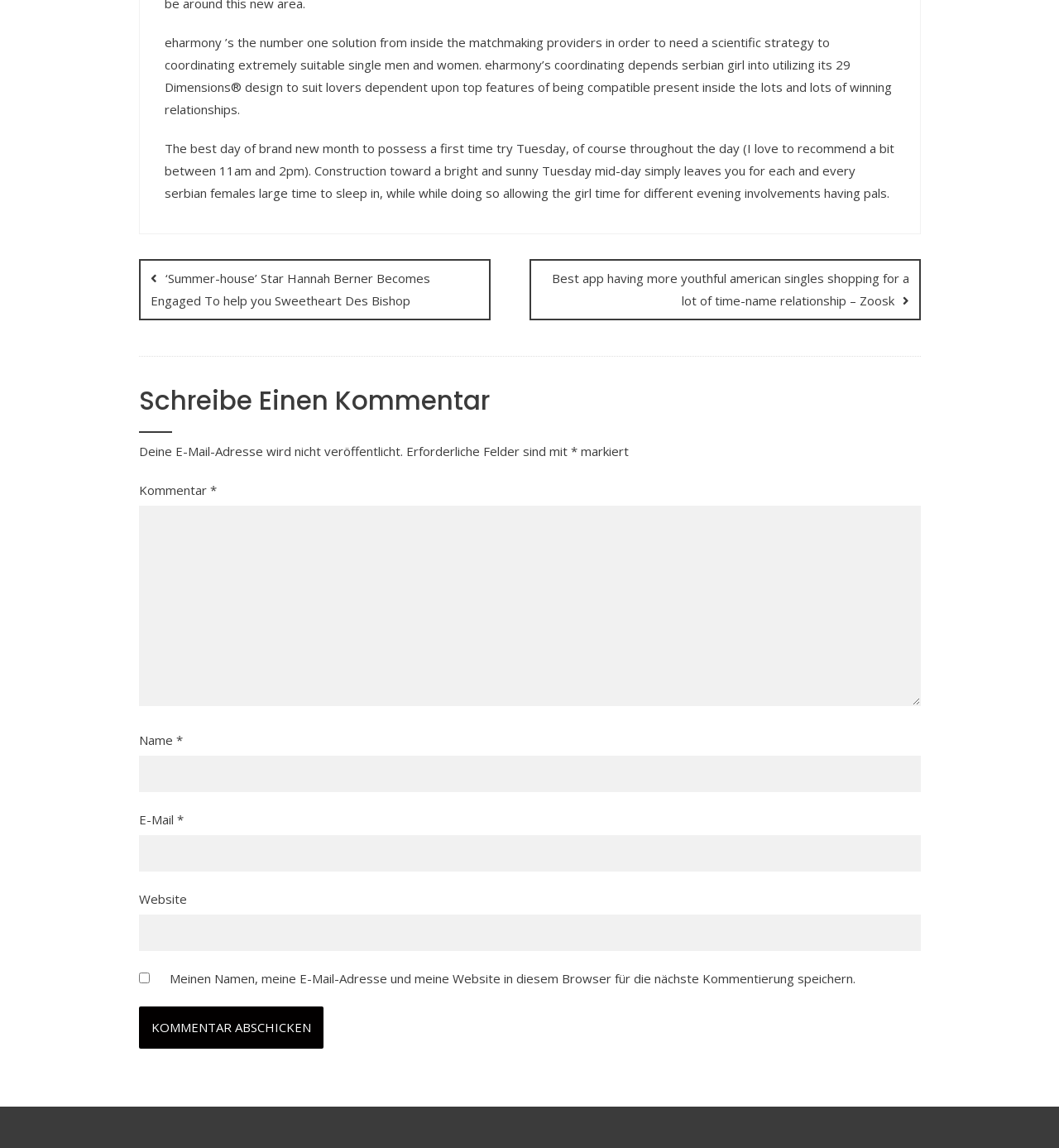Locate the bounding box of the UI element described in the following text: "parent_node: E-Mail * aria-describedby="email-notes" name="email"".

[0.131, 0.728, 0.869, 0.759]